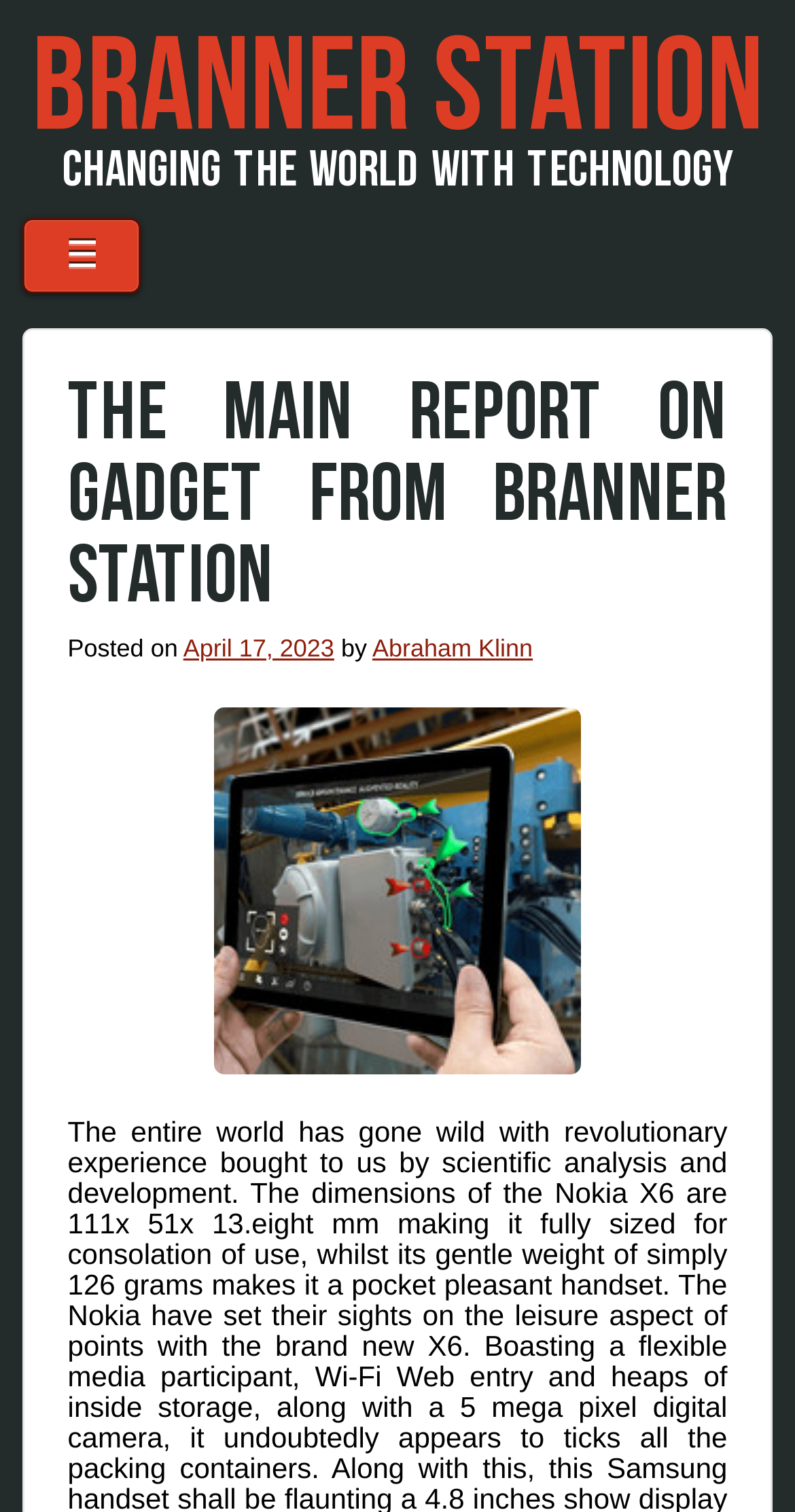What is the name of the station?
Based on the image, answer the question with as much detail as possible.

The name of the station can be found in the heading element at the top of the webpage, which reads 'BRANNER STATION'. This is also confirmed by the link element with the same text.